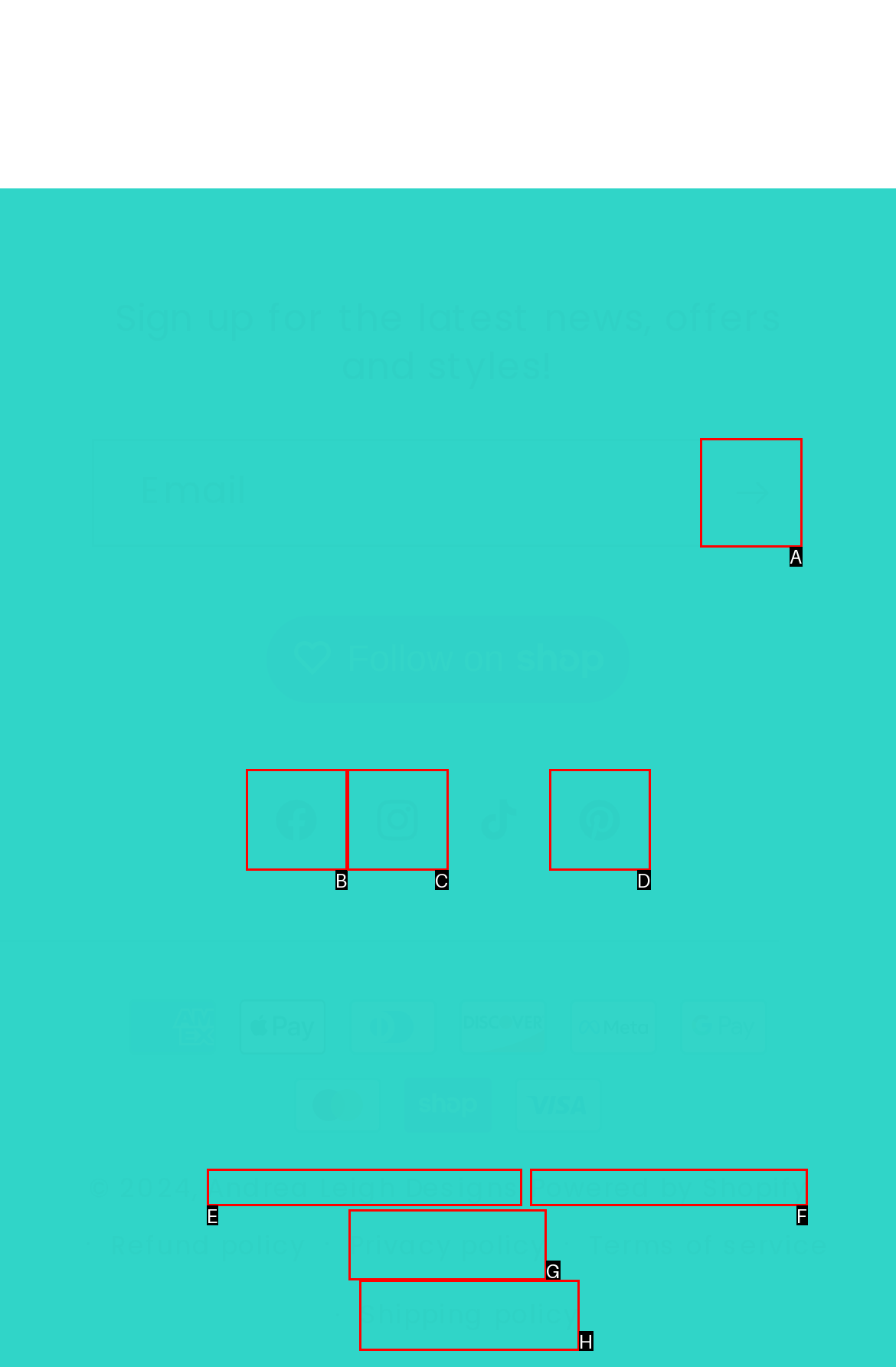What option should I click on to execute the task: Go to Open Works? Give the letter from the available choices.

None